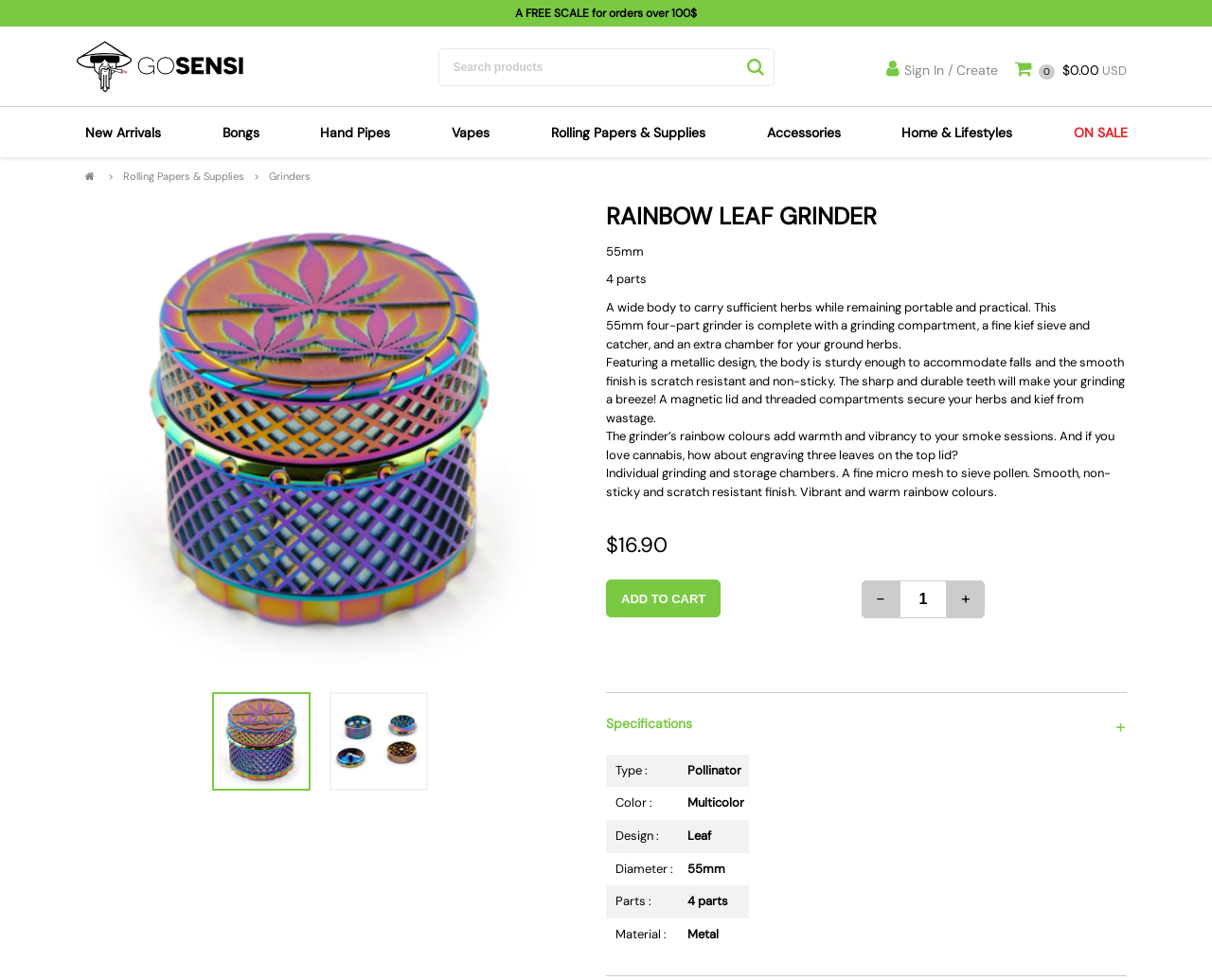Identify the bounding box coordinates of the clickable region required to complete the instruction: "Sign In / Create". The coordinates should be given as four float numbers within the range of 0 and 1, i.e., [left, top, right, bottom].

[0.731, 0.063, 0.823, 0.08]